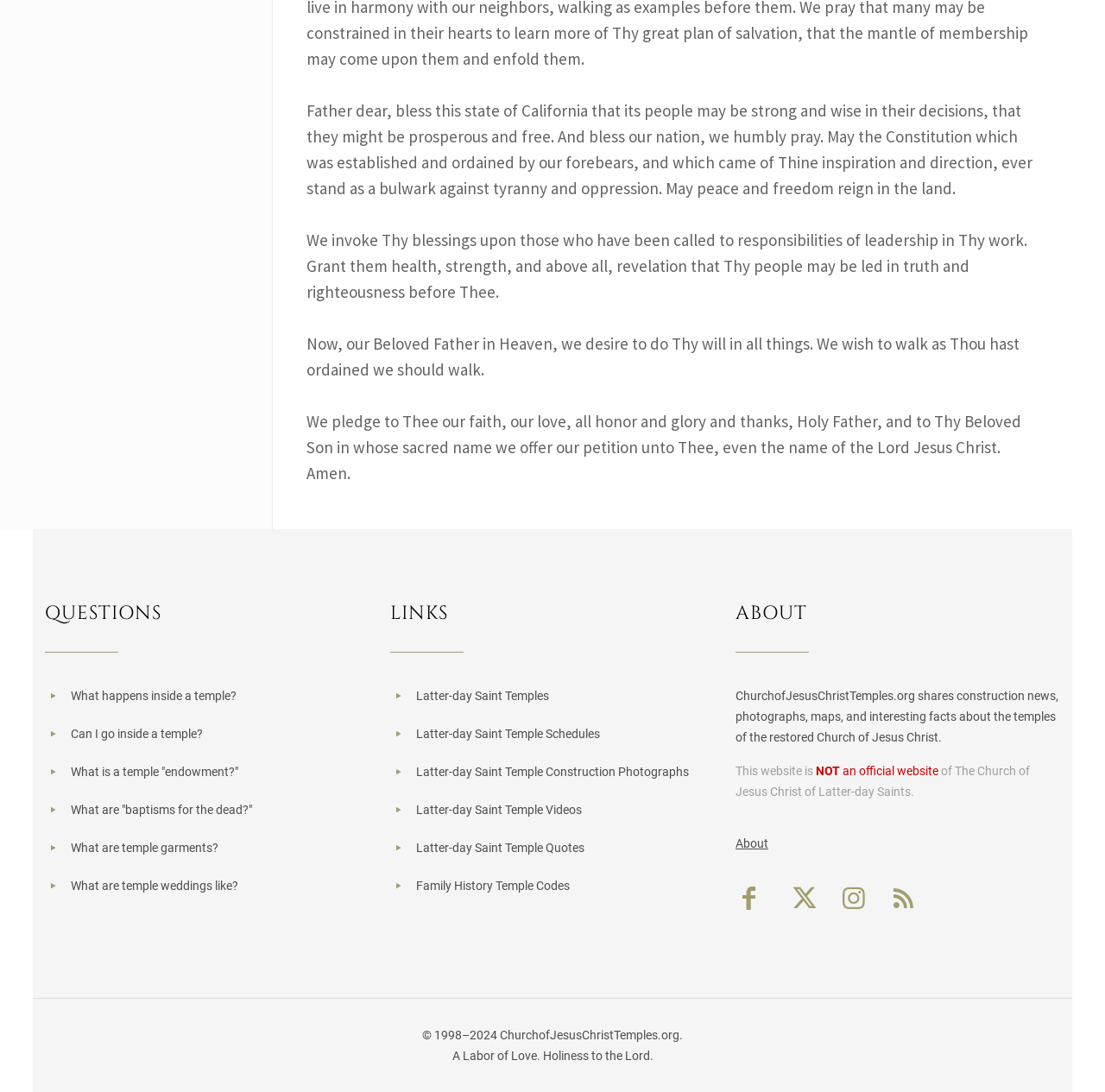Bounding box coordinates are specified in the format (top-left x, top-left y, bottom-right x, bottom-right y). All values are floating point numbers bounded between 0 and 1. Please provide the bounding box coordinate of the region this sentence describes: Latter-day Saint Temple Schedules

[0.376, 0.666, 0.543, 0.678]